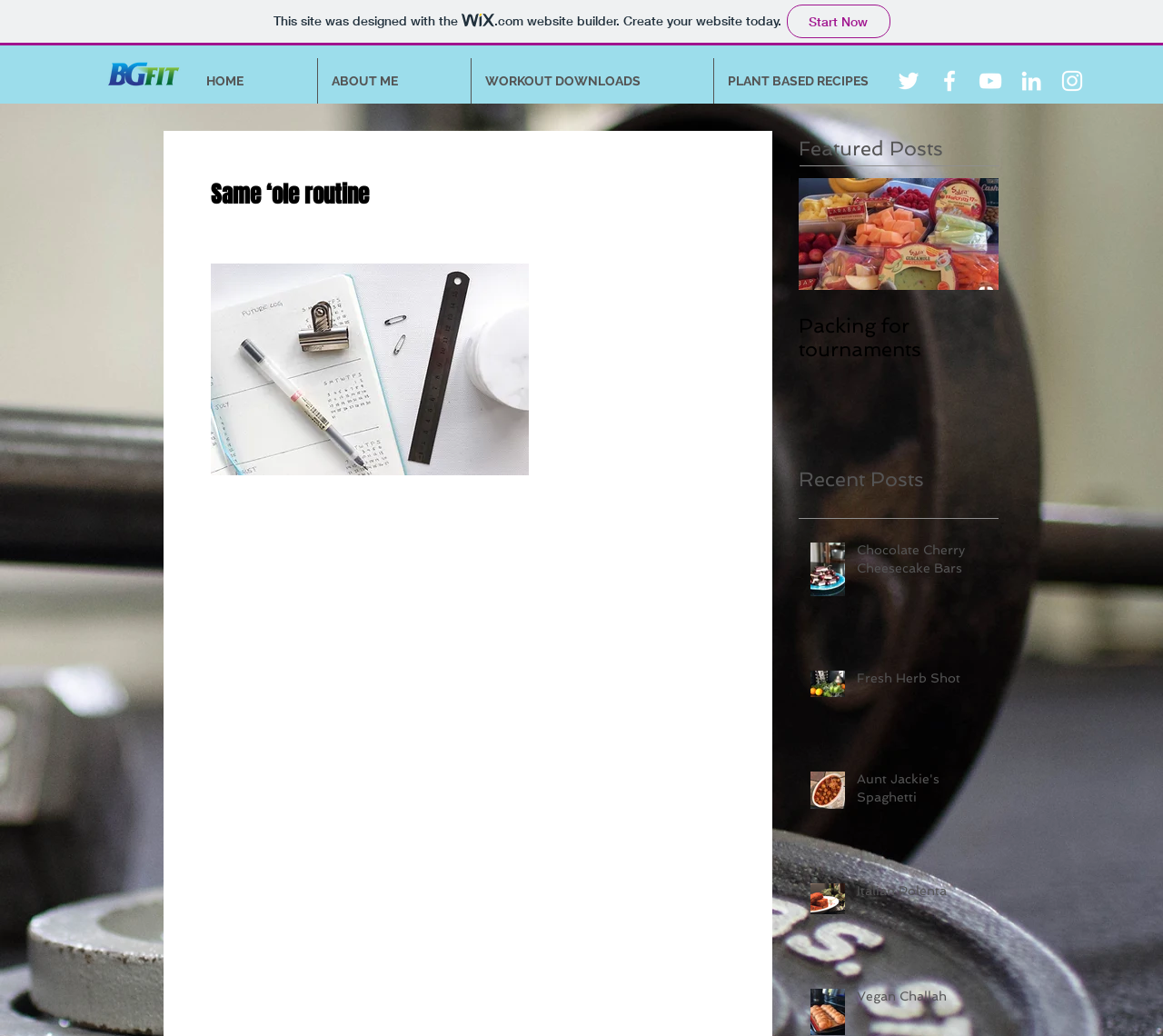Please provide the bounding box coordinates for the element that needs to be clicked to perform the instruction: "Click the 'Share via Facebook' button". The coordinates must consist of four float numbers between 0 and 1, formatted as [left, top, right, bottom].

[0.181, 0.974, 0.196, 0.991]